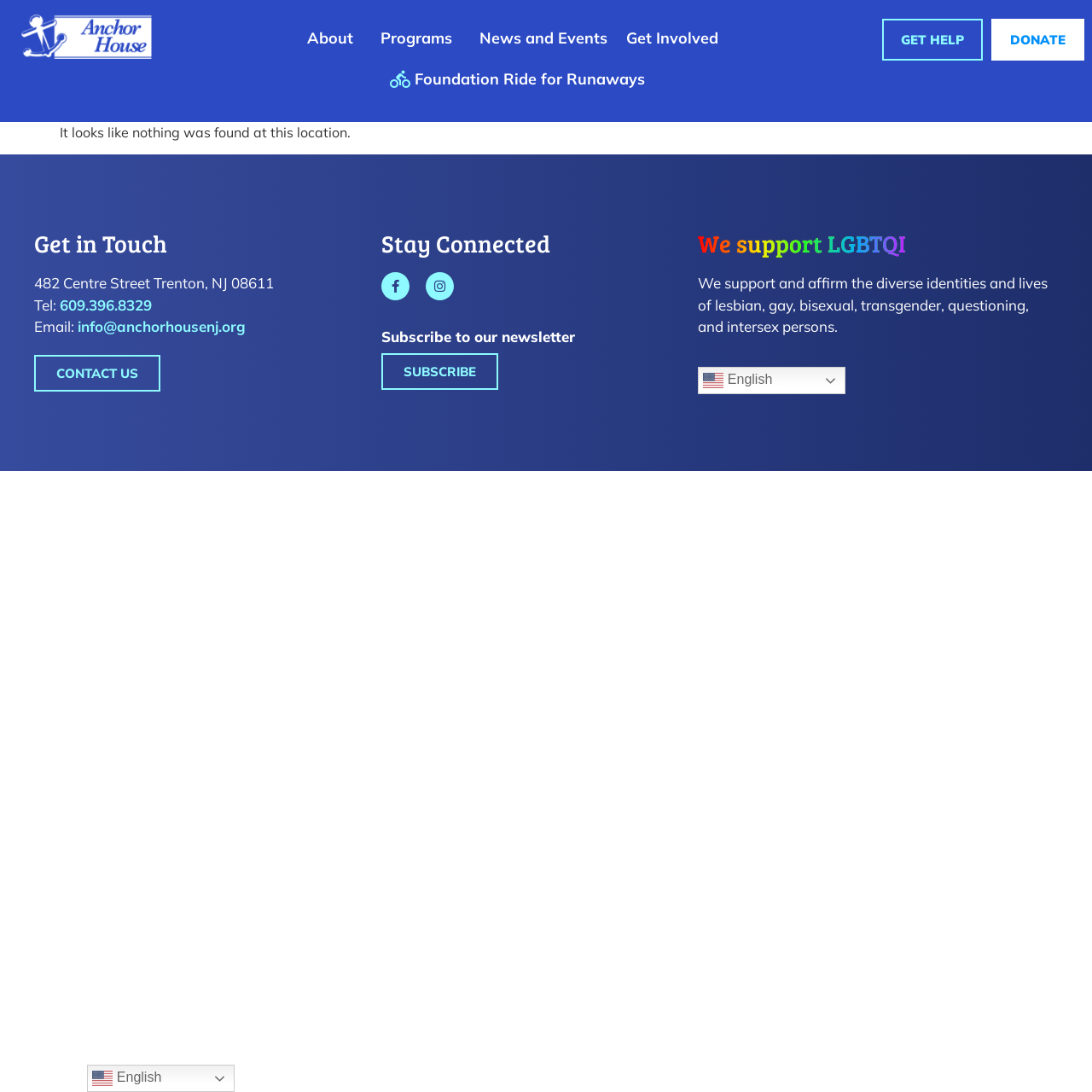Answer the question using only one word or a concise phrase: What is the purpose of the 'Foundation Ride for Runaways' event?

Not specified